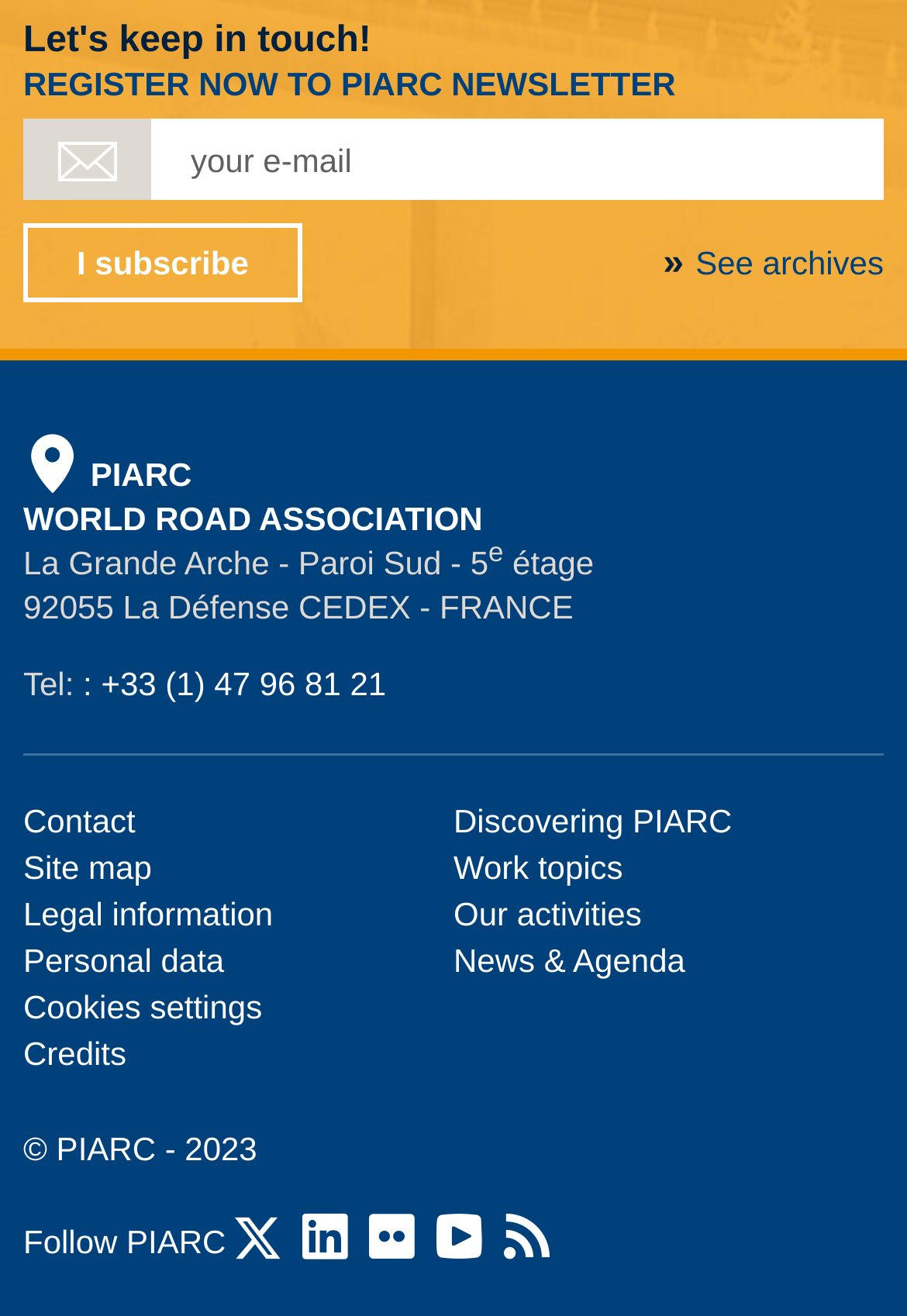Using the information from the screenshot, answer the following question thoroughly:
What is the organization's name?

The organization's name can be found in the group element with the text 'PIARC' which is located at the top of the webpage, inside a group element with a bounding box of [0.09, 0.347, 0.211, 0.375].